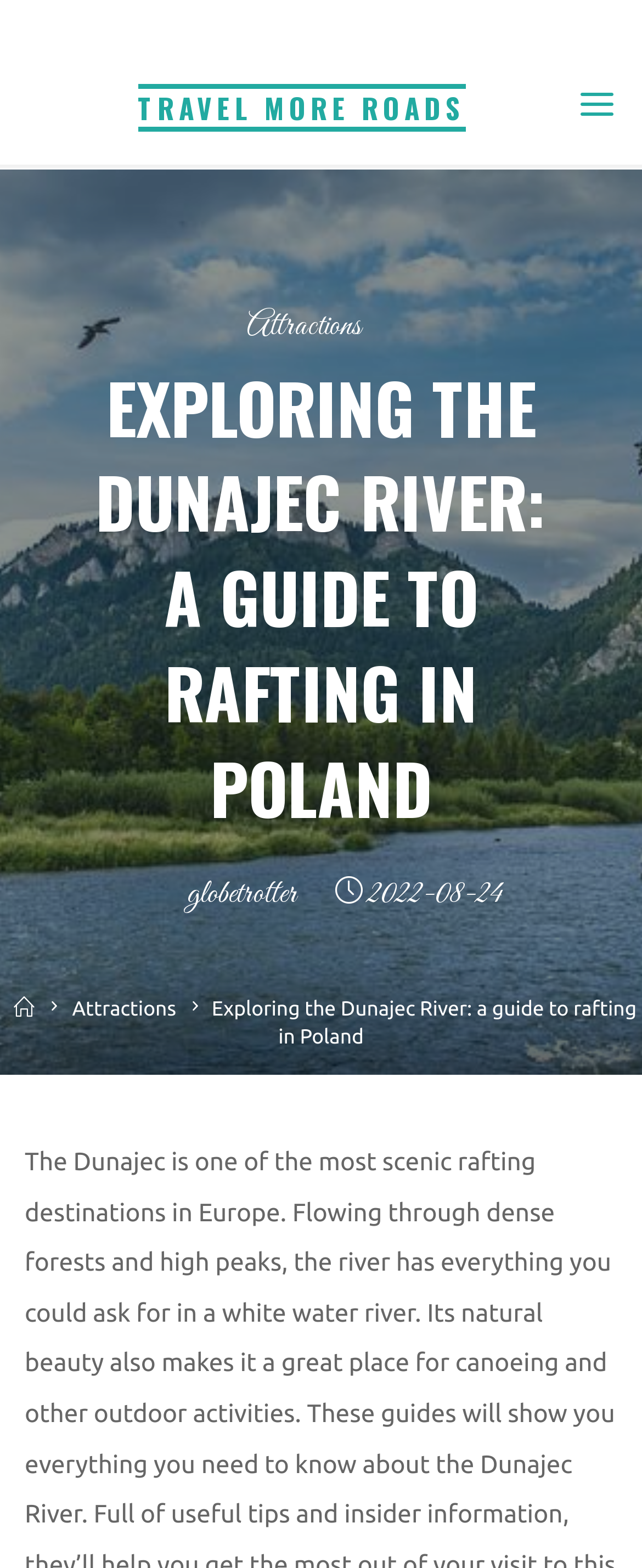What is the name of the river being explored?
Ensure your answer is thorough and detailed.

The question asks about the name of the river being explored. From the webpage, we can see that the main heading is 'EXPLORING THE DUNAJEC RIVER: A GUIDE TO RAFTING IN POLAND', which clearly indicates that the river being explored is the Dunajec River.